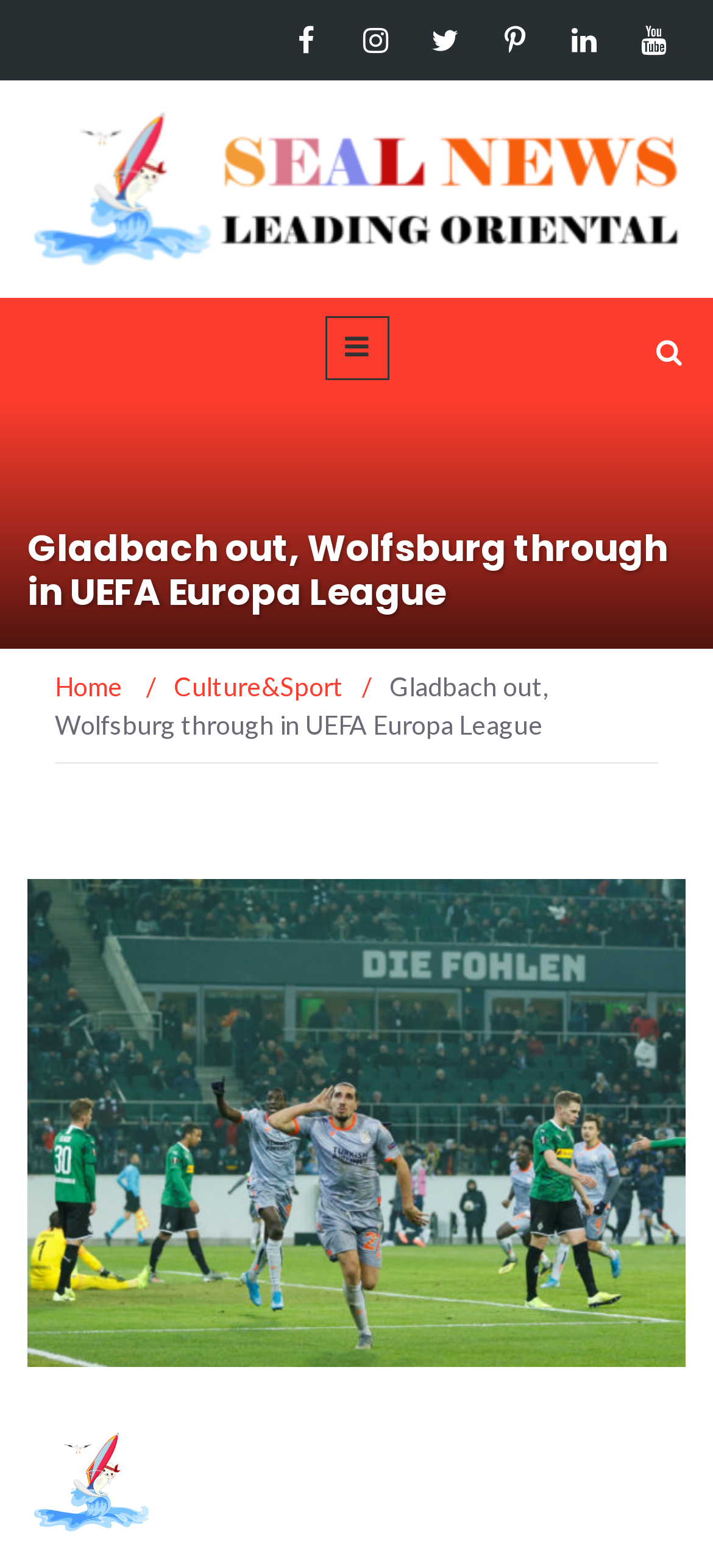Find the bounding box coordinates of the element to click in order to complete this instruction: "Open Facebook page". The bounding box coordinates must be four float numbers between 0 and 1, denoted as [left, top, right, bottom].

[0.385, 0.0, 0.474, 0.051]